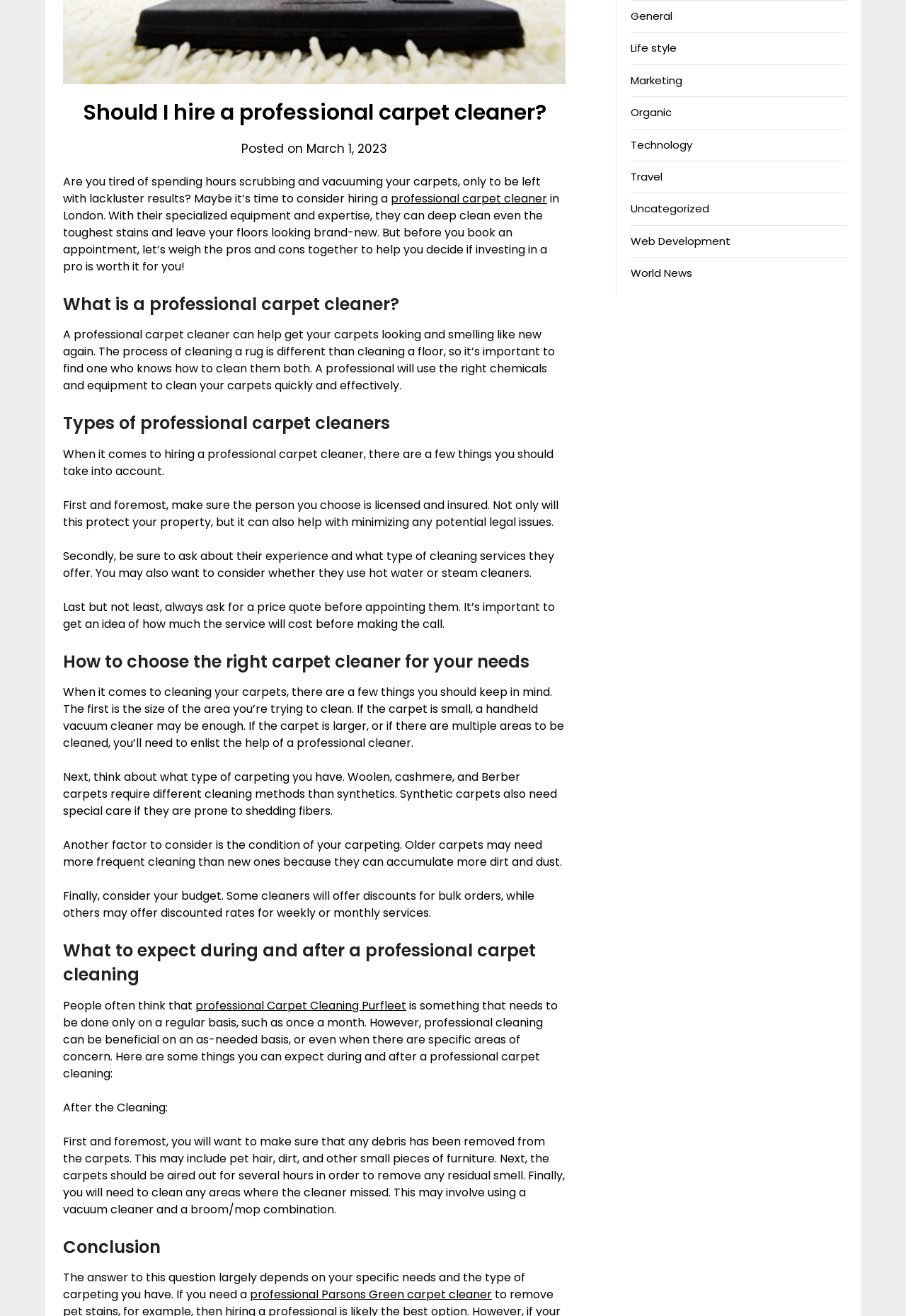Identify the bounding box for the described UI element. Provide the coordinates in (top-left x, top-left y, bottom-right x, bottom-right y) format with values ranging from 0 to 1: Log In

None